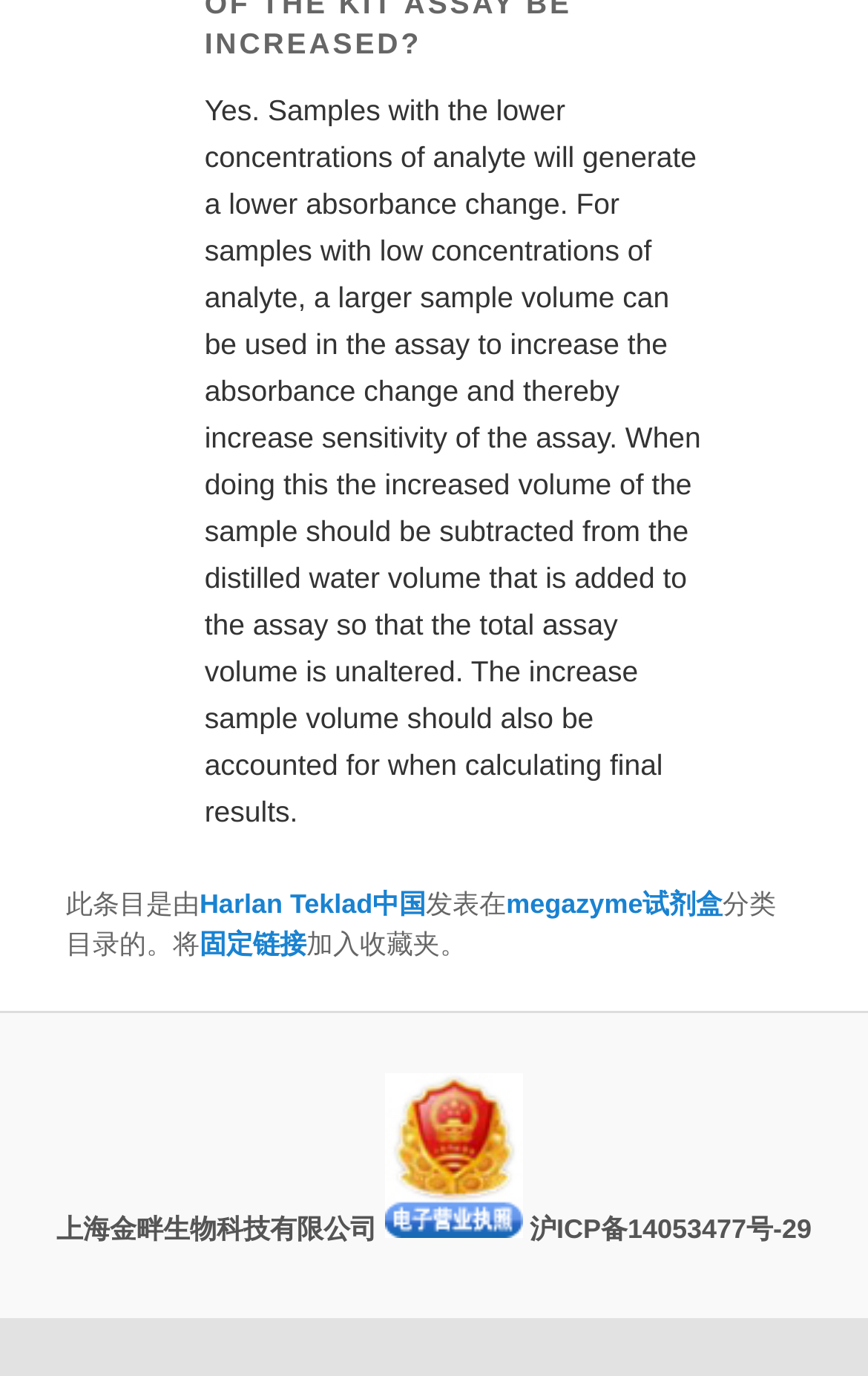Utilize the details in the image to thoroughly answer the following question: How many links are there in the footer?

The footer of the webpage contains 5 links: 'Harlan Teklad中国', 'megazyme试剂盒', '固定链接', '上海金畔生物科技有限公司', and '沪ICP备14053477号-29'.